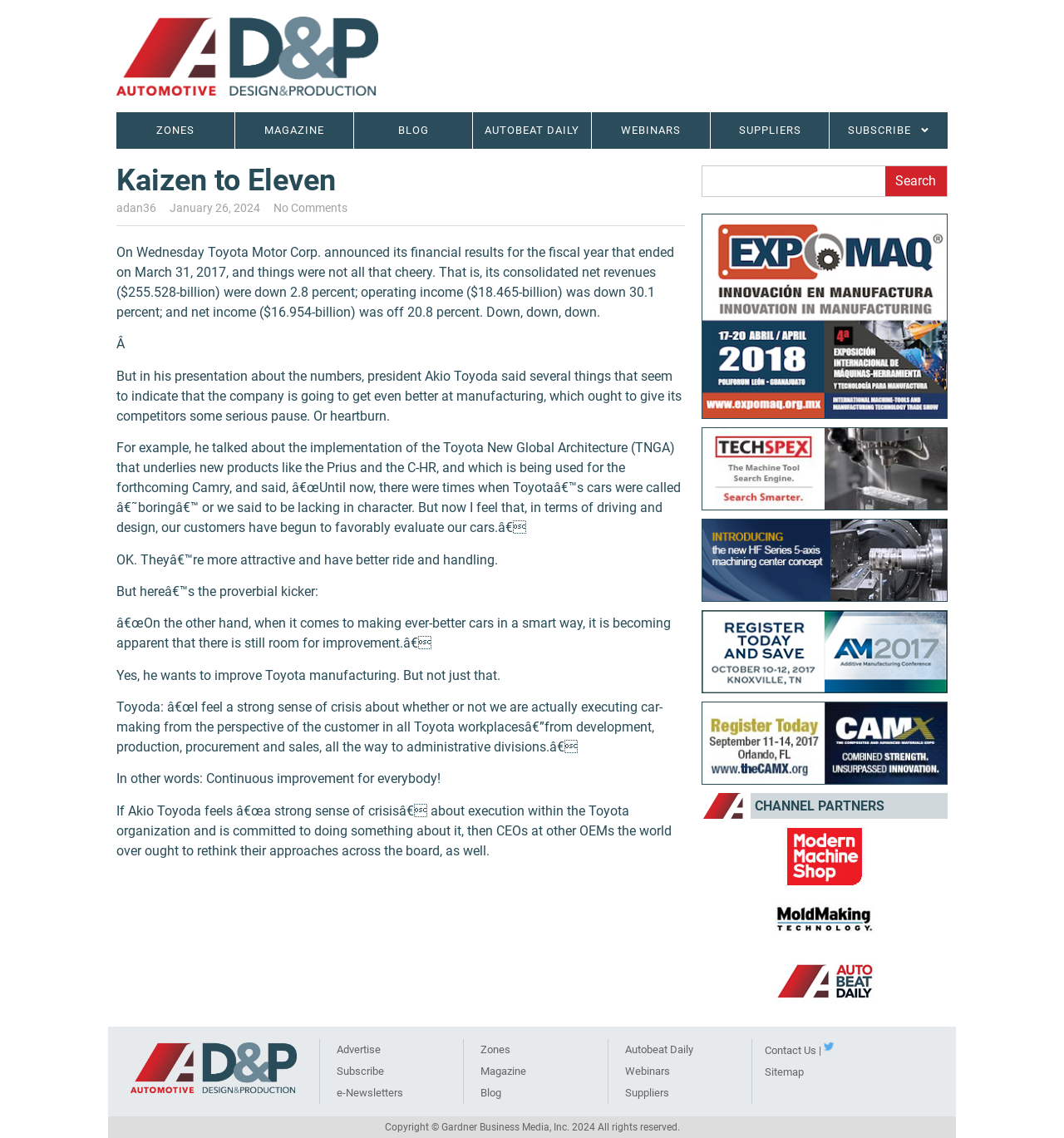Can you determine the bounding box coordinates of the area that needs to be clicked to fulfill the following instruction: "Click on the ZONES link"?

[0.109, 0.099, 0.22, 0.131]